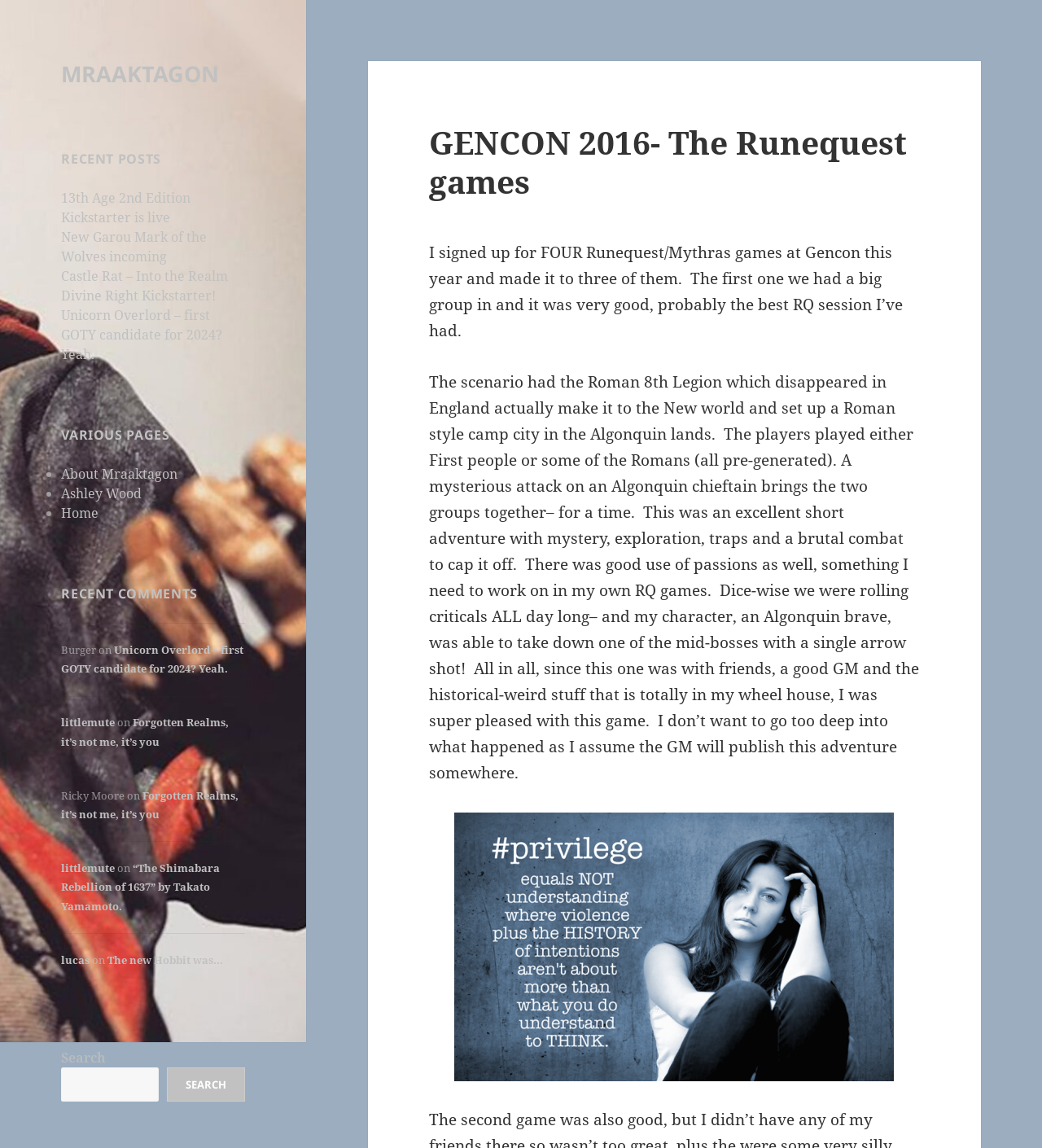Given the webpage screenshot and the description, determine the bounding box coordinates (top-left x, top-left y, bottom-right x, bottom-right y) that define the location of the UI element matching this description: Data-Driven Sales

None